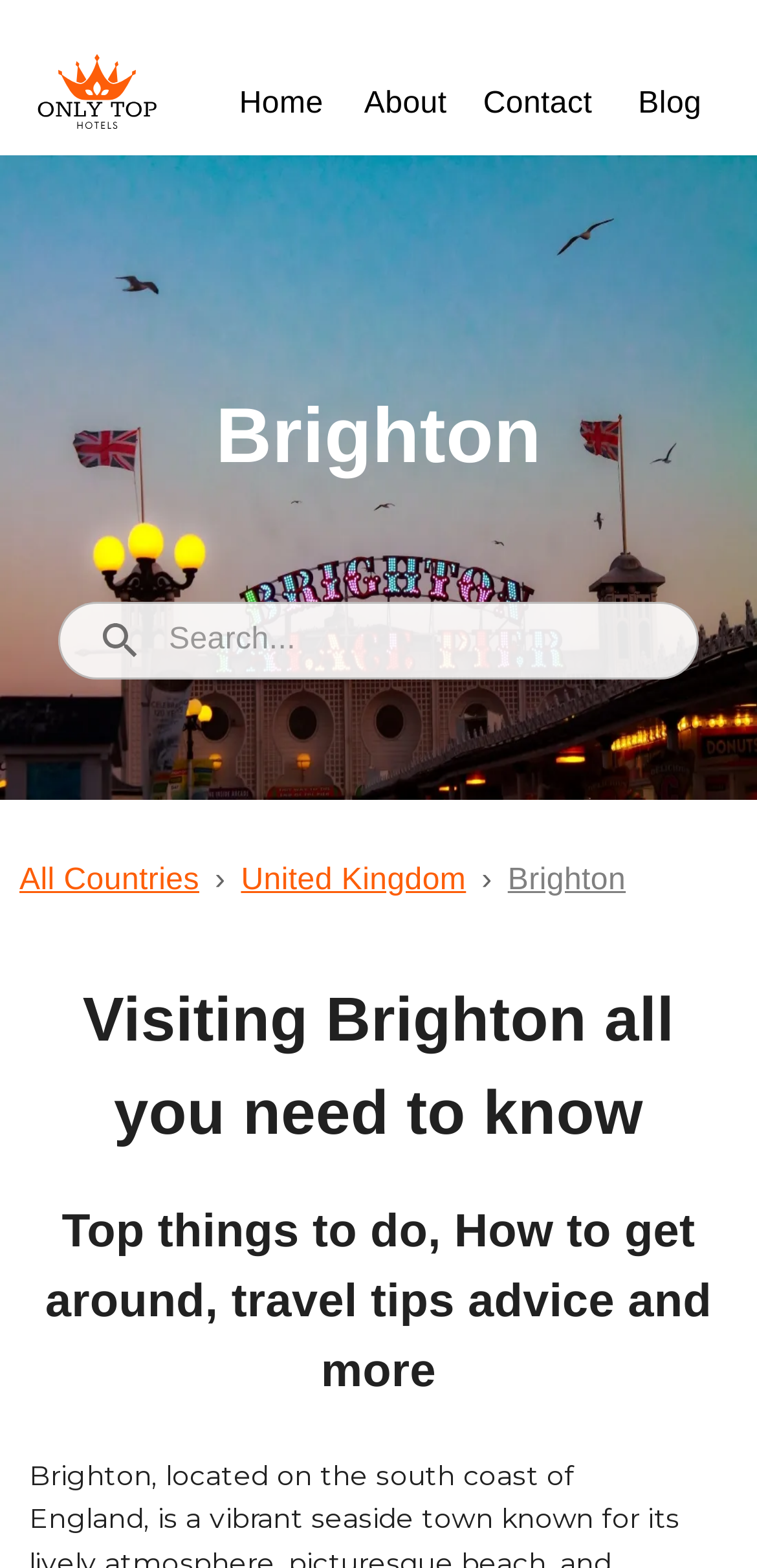Based on the element description Contact, identify the bounding box coordinates for the UI element. The coordinates should be in the format (top-left x, top-left y, bottom-right x, bottom-right y) and within the 0 to 1 range.

[0.618, 0.045, 0.803, 0.089]